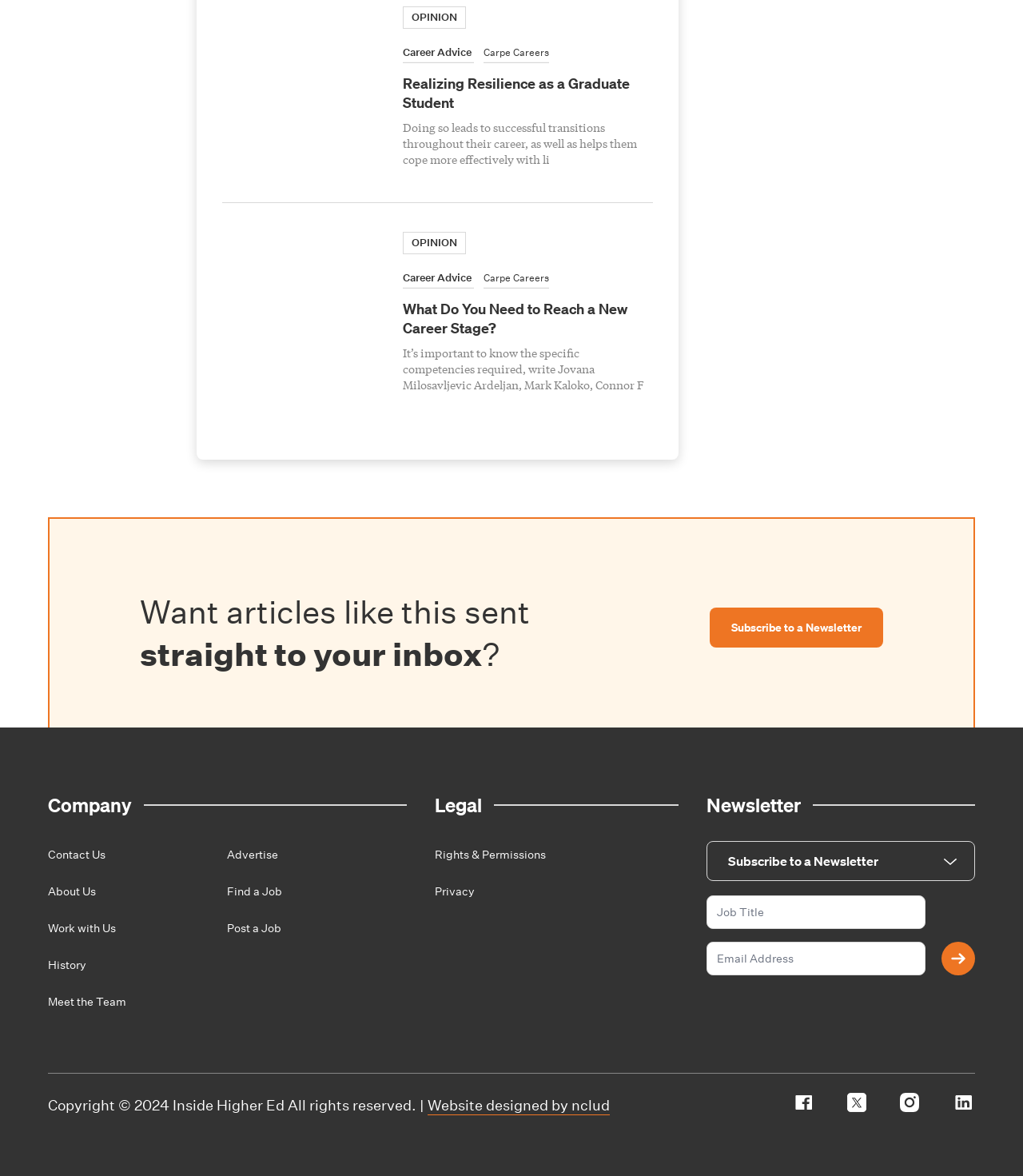Given the description: "parent_node: OPINION", determine the bounding box coordinates of the UI element. The coordinates should be formatted as four float numbers between 0 and 1, [left, top, right, bottom].

[0.217, 0.037, 0.367, 0.124]